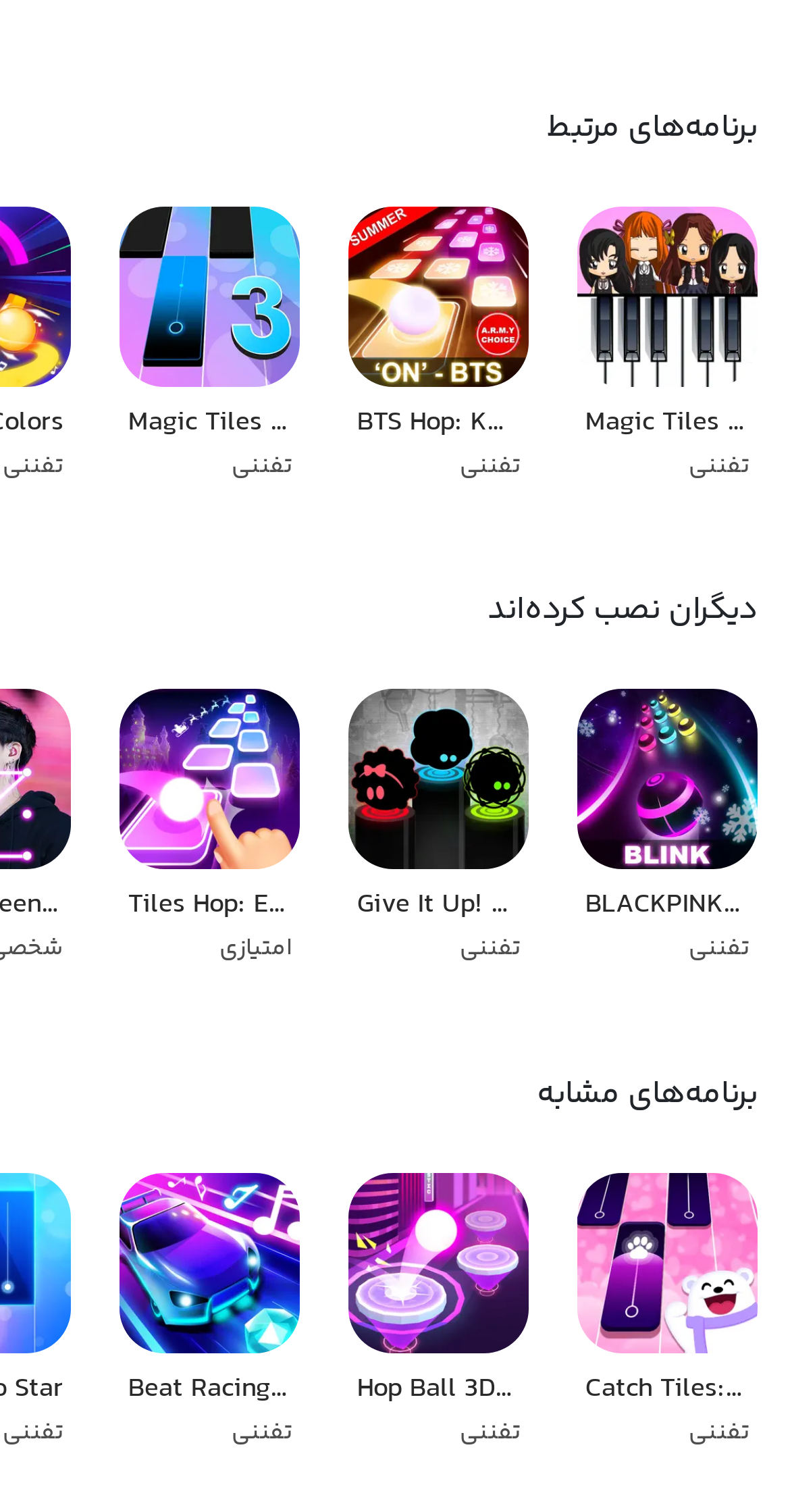Find the UI element described as: "Tiles Hop: EDM Rush امتیازی" and predict its bounding box coordinates. Ensure the coordinates are four float numbers between 0 and 1, [left, top, right, bottom].

[0.132, 0.445, 0.401, 0.662]